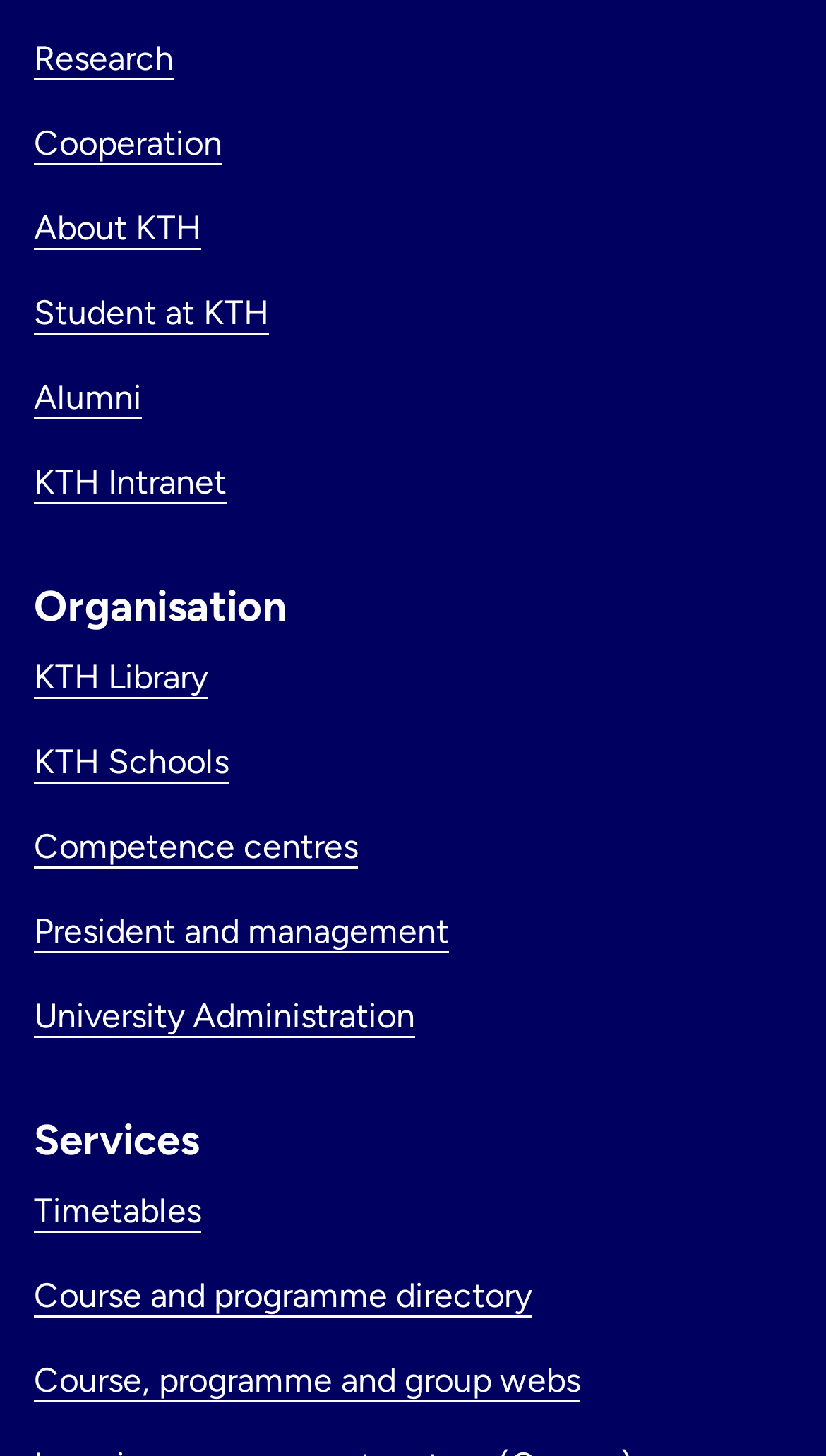Use a single word or phrase to answer the following:
What is the second heading on the webpage?

Services